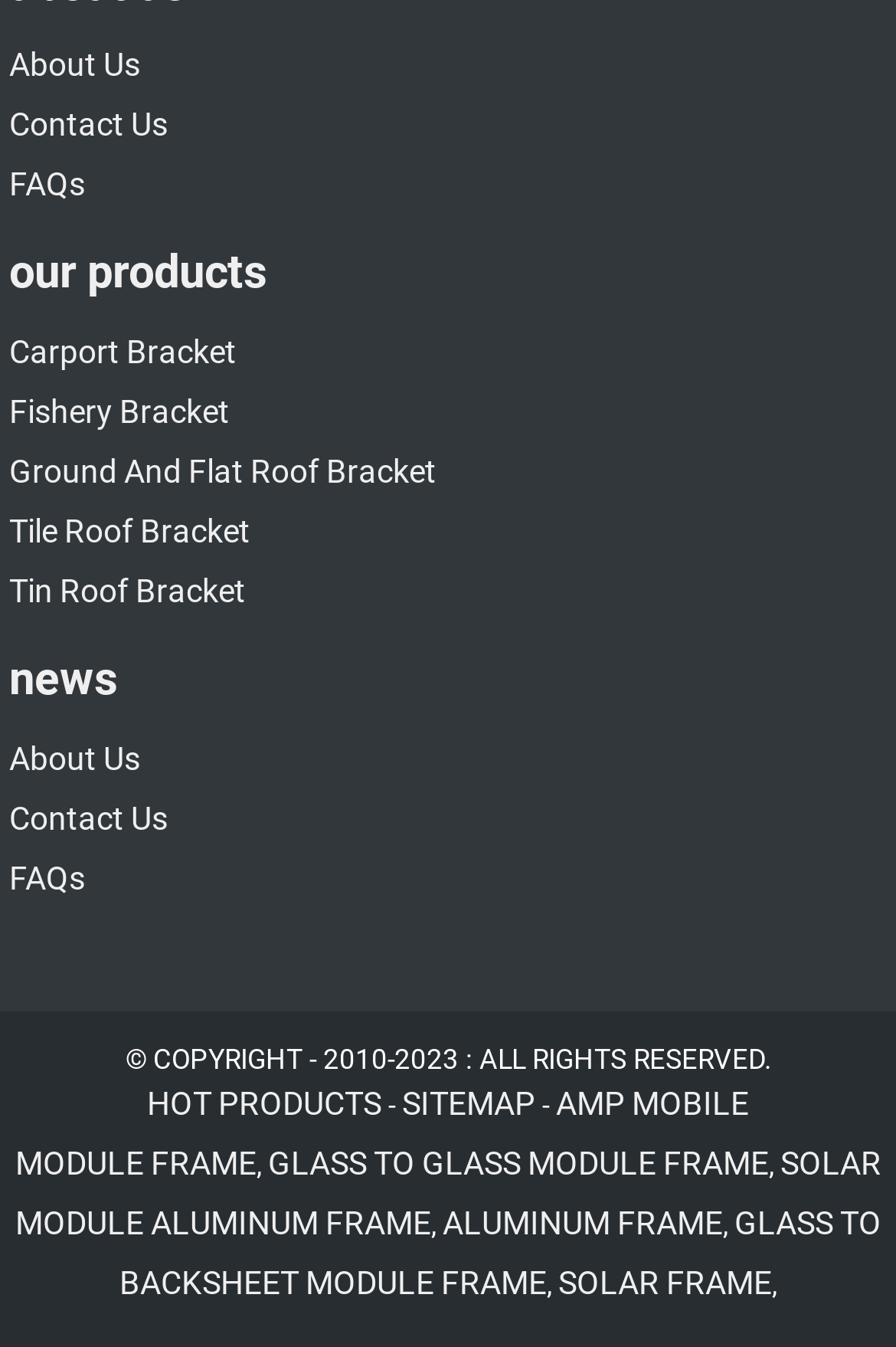Please determine the bounding box coordinates of the area that needs to be clicked to complete this task: 'go to FAQs'. The coordinates must be four float numbers between 0 and 1, formatted as [left, top, right, bottom].

[0.01, 0.114, 0.095, 0.159]